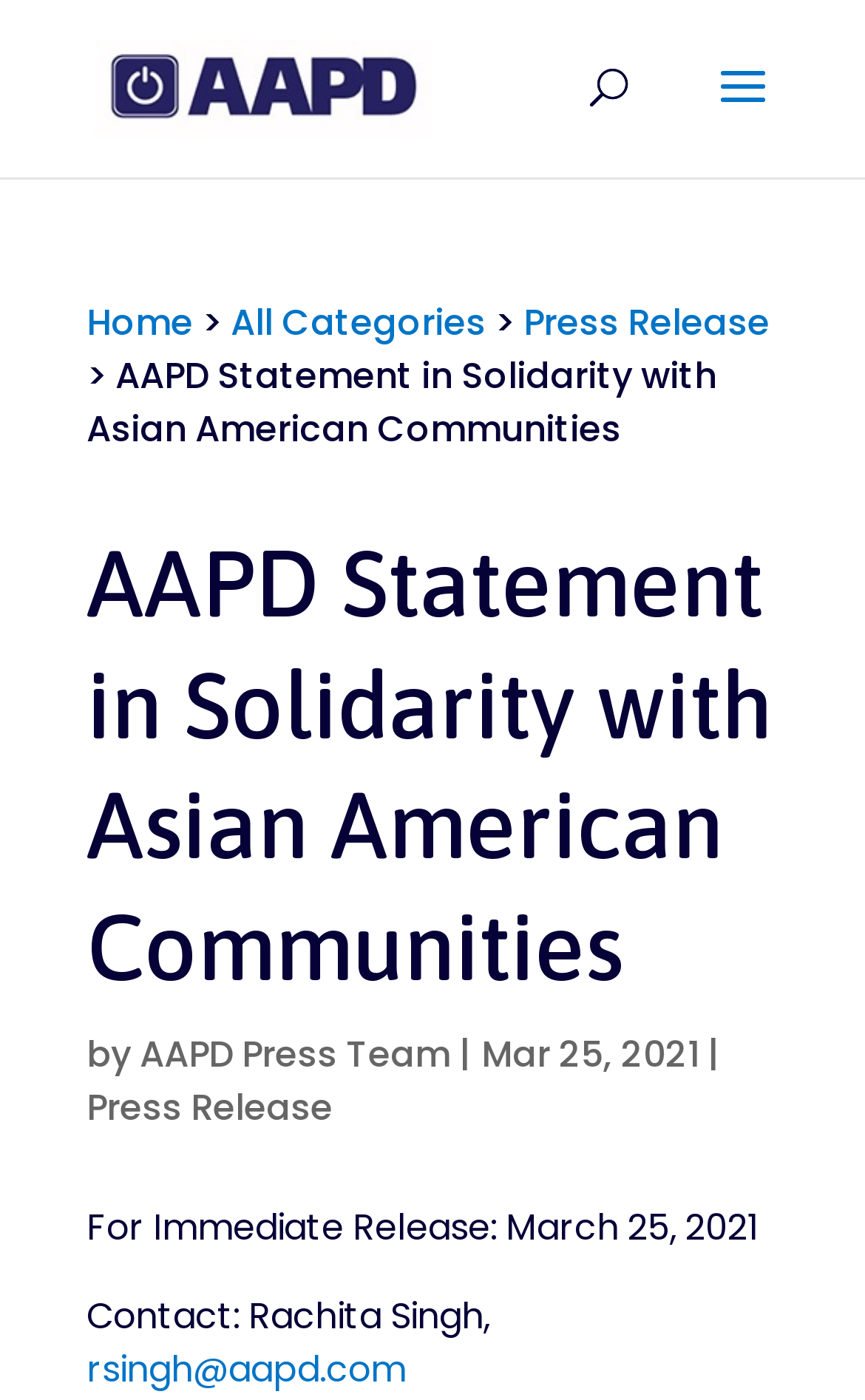Identify the primary heading of the webpage and provide its text.

AAPD Statement in Solidarity with Asian American Communities